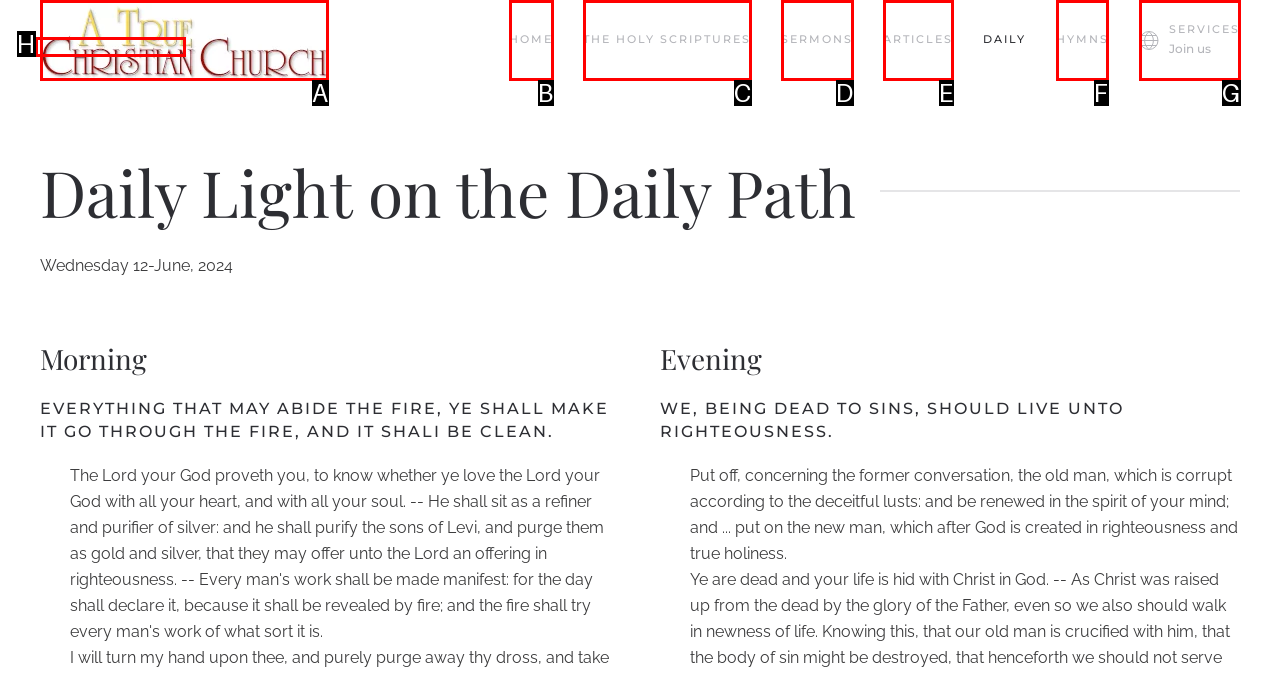Determine which option you need to click to execute the following task: Read the 'Recent Posts'. Provide your answer as a single letter.

None